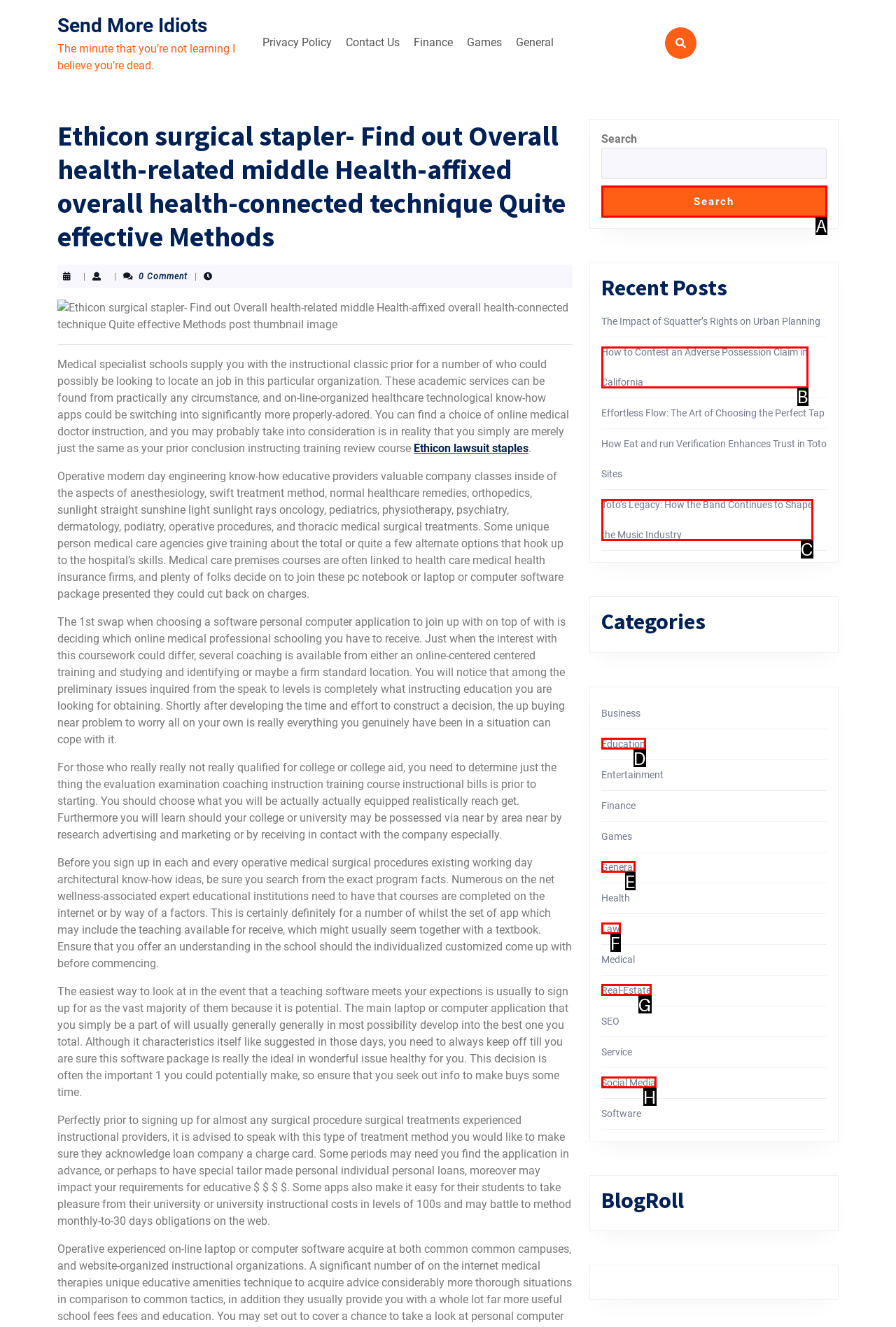Select the letter of the UI element that best matches: Social Media
Answer with the letter of the correct option directly.

H